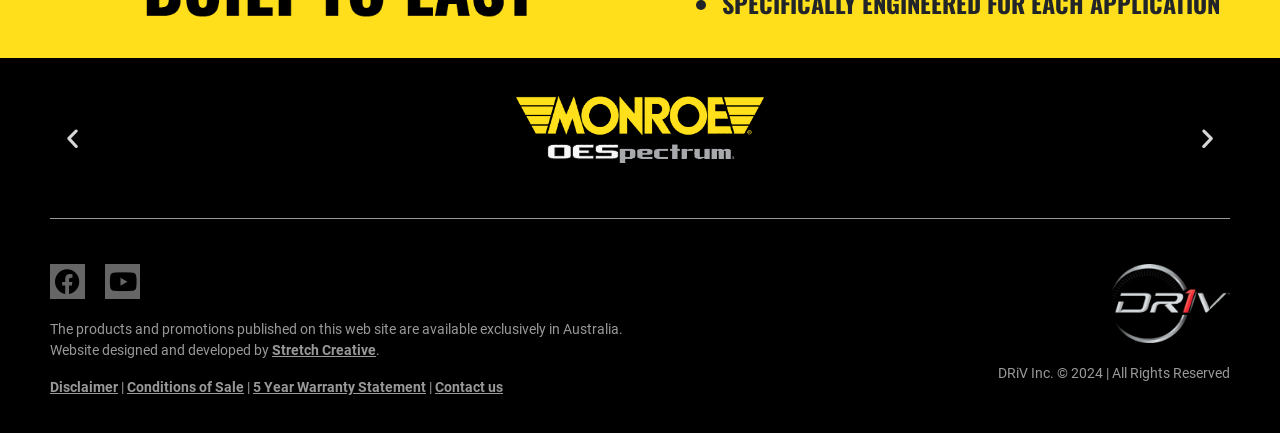Please specify the bounding box coordinates of the clickable section necessary to execute the following command: "Click the Previous slide button".

[0.047, 0.291, 0.066, 0.348]